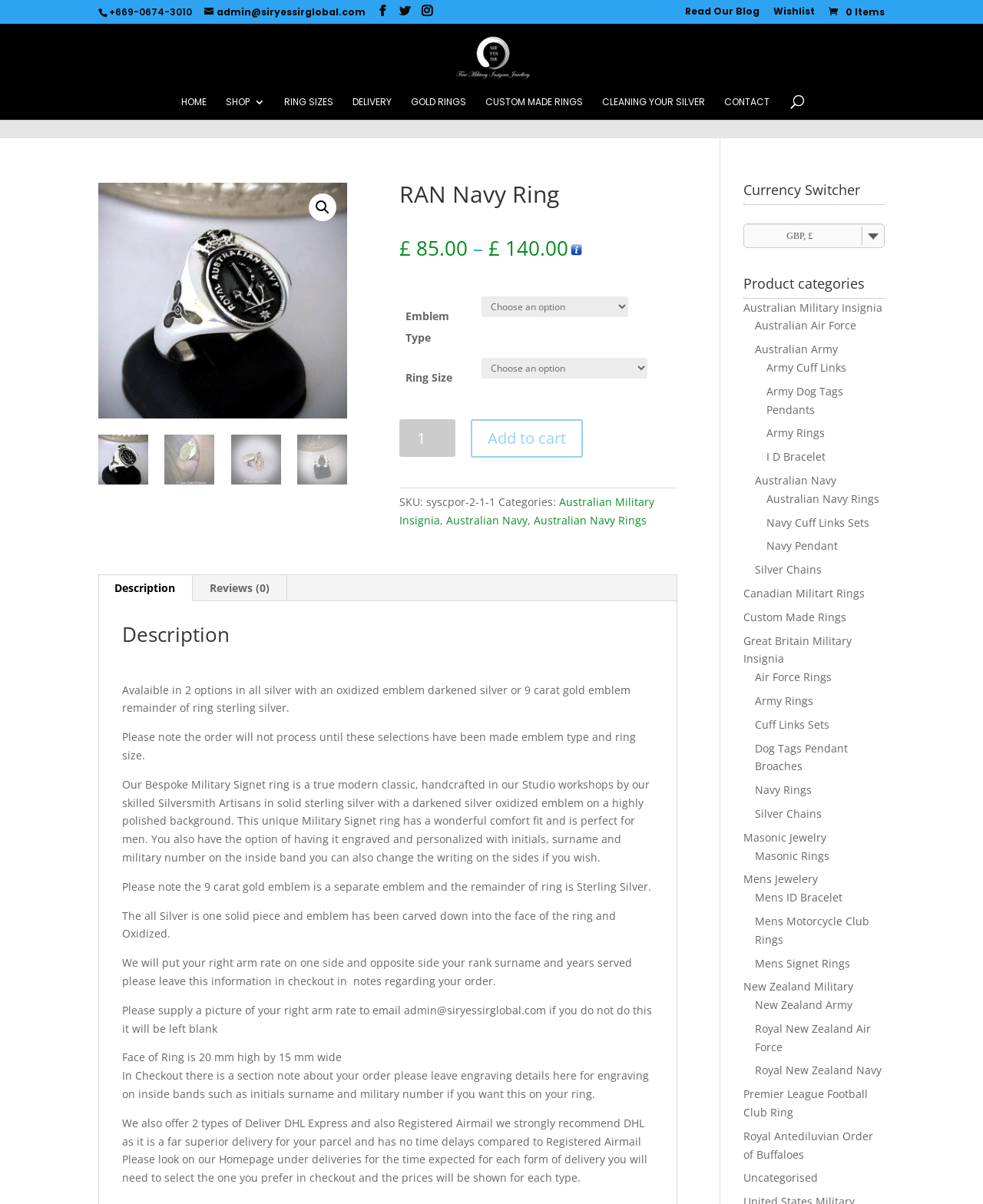Identify the bounding box coordinates for the region to click in order to carry out this instruction: "Click on the 'Read Our Blog' link". Provide the coordinates using four float numbers between 0 and 1, formatted as [left, top, right, bottom].

[0.697, 0.006, 0.773, 0.019]